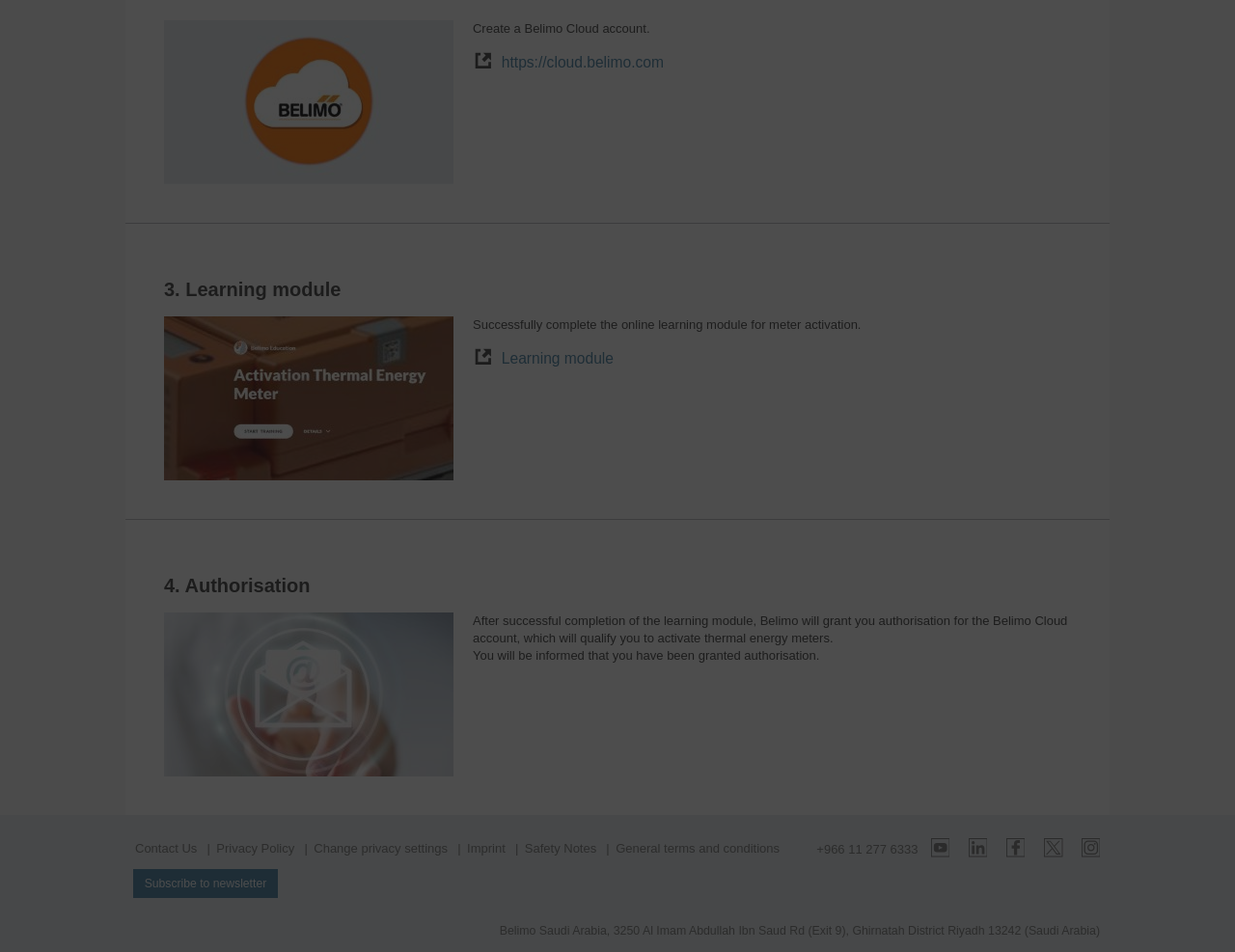How many links are present in the footer section?
Respond with a short answer, either a single word or a phrase, based on the image.

9